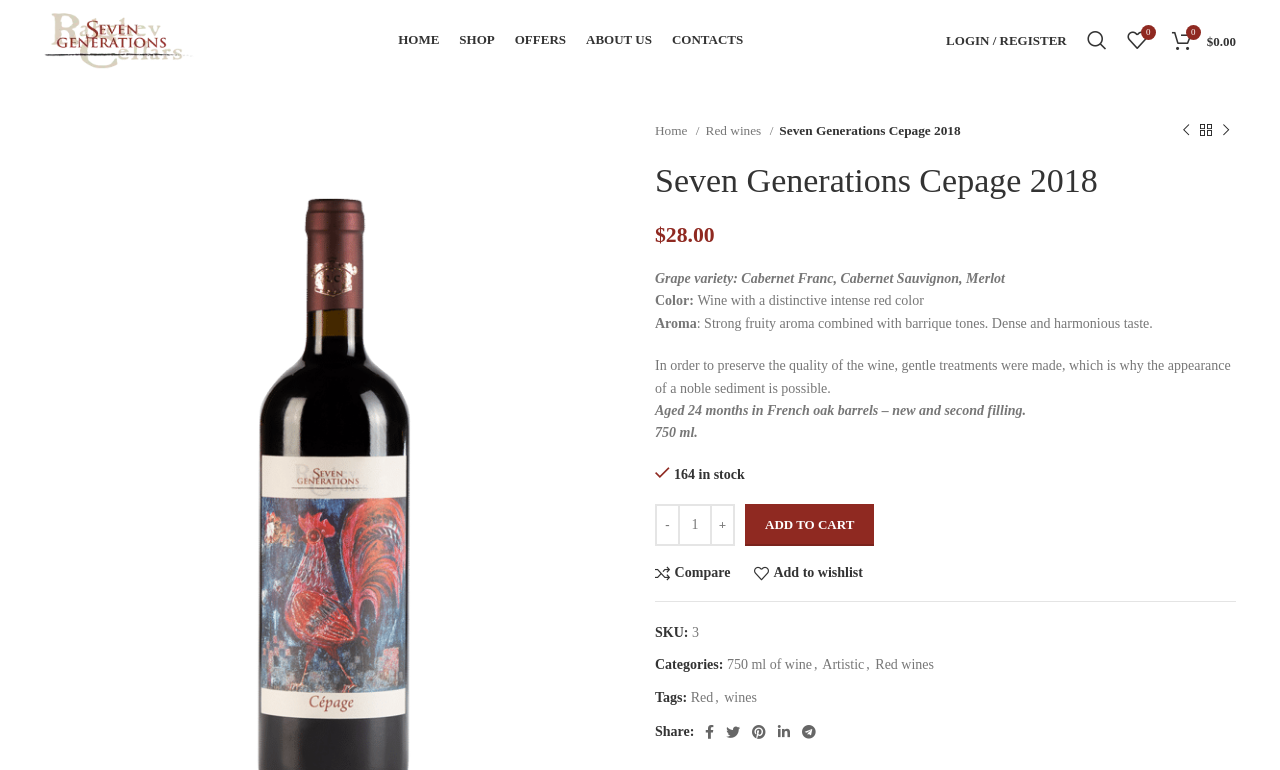How many months was the wine aged in French oak barrels?
Please provide a detailed and comprehensive answer to the question.

I found the answer by looking at the static text element with the text 'Aged 24 months in French oak barrels – new and second filling.' which is located in the wine description section.